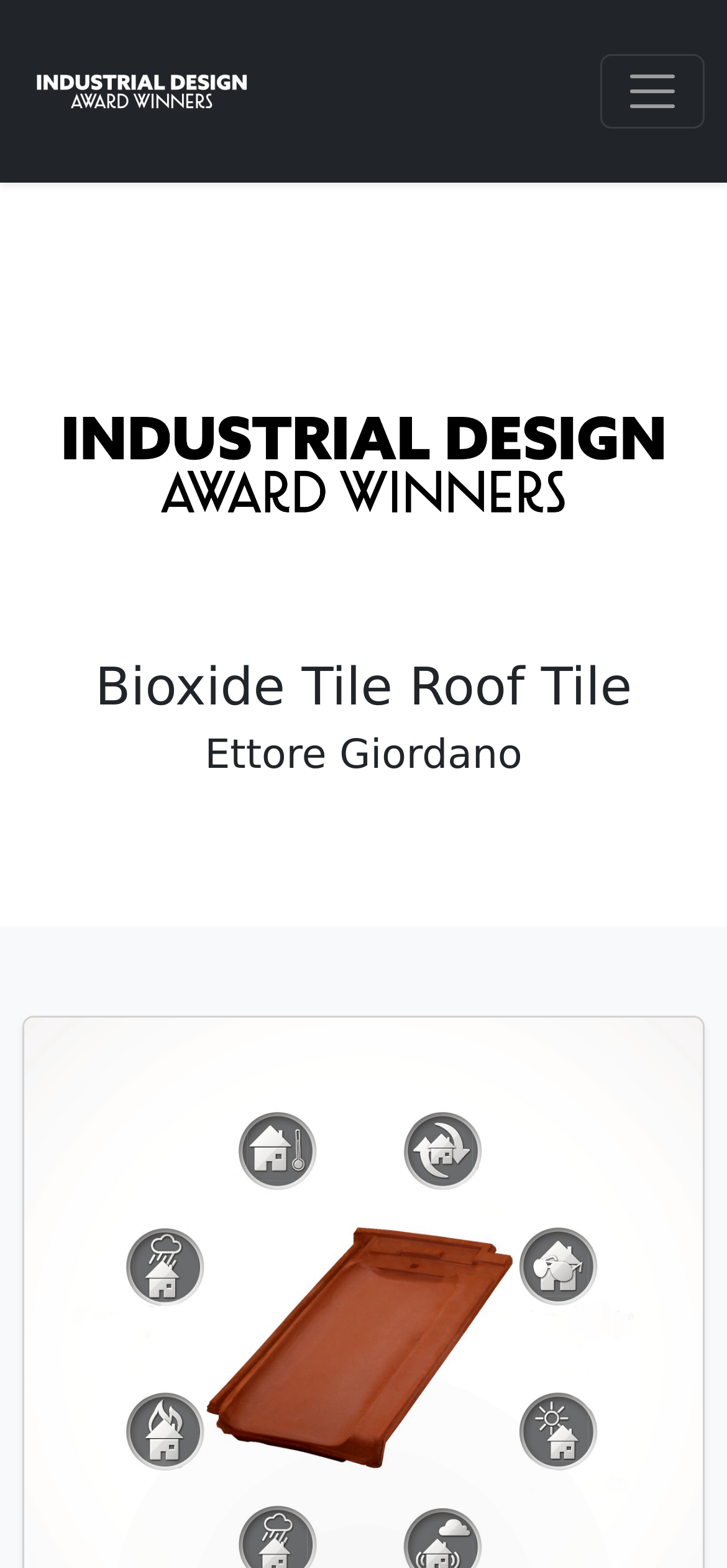Locate the bounding box of the UI element with the following description: "aria-label="Toggle navigation"".

[0.826, 0.034, 0.969, 0.082]